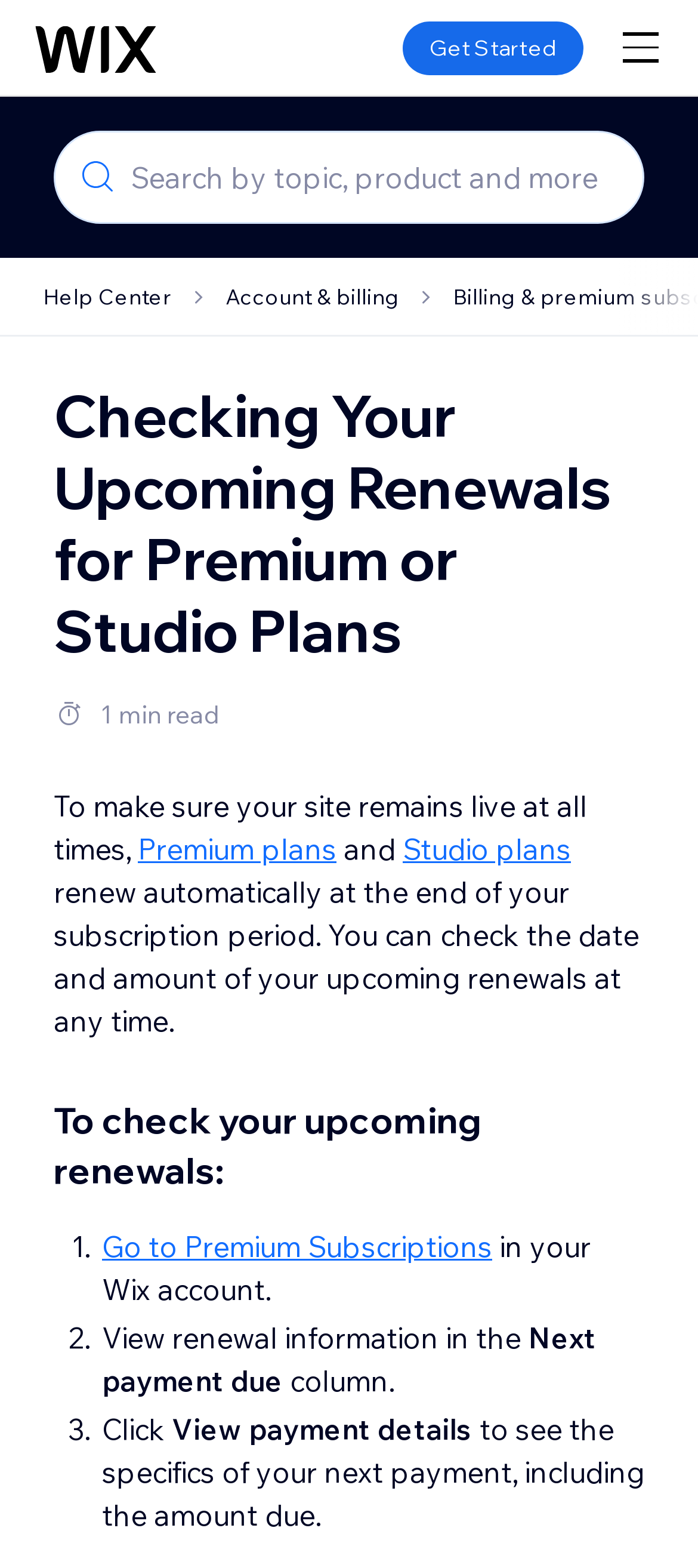Given the description "Help Center", provide the bounding box coordinates of the corresponding UI element.

[0.046, 0.175, 0.262, 0.203]